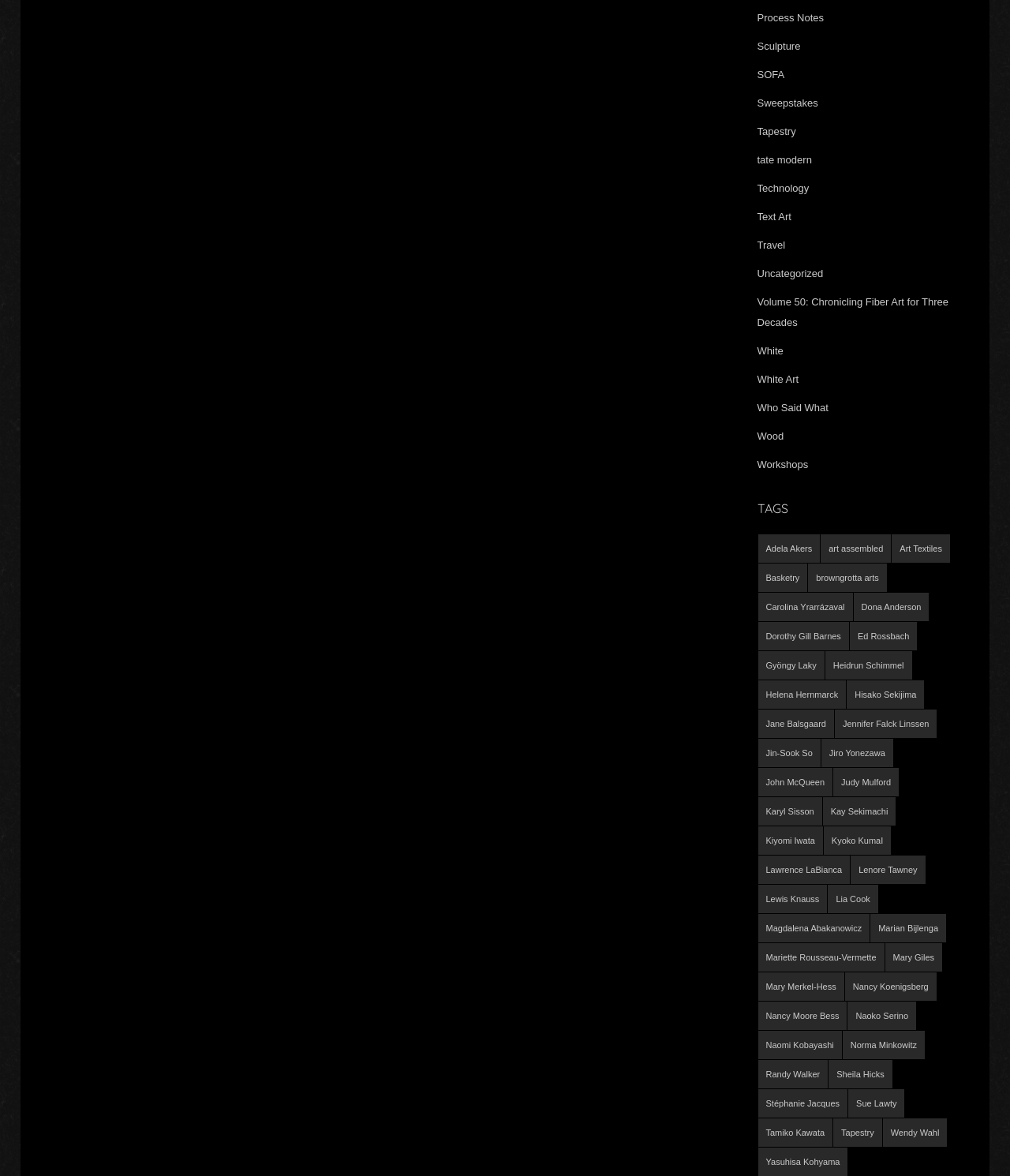Identify the bounding box coordinates of the clickable section necessary to follow the following instruction: "Discover 'Sculpture' art". The coordinates should be presented as four float numbers from 0 to 1, i.e., [left, top, right, bottom].

[0.75, 0.034, 0.793, 0.044]